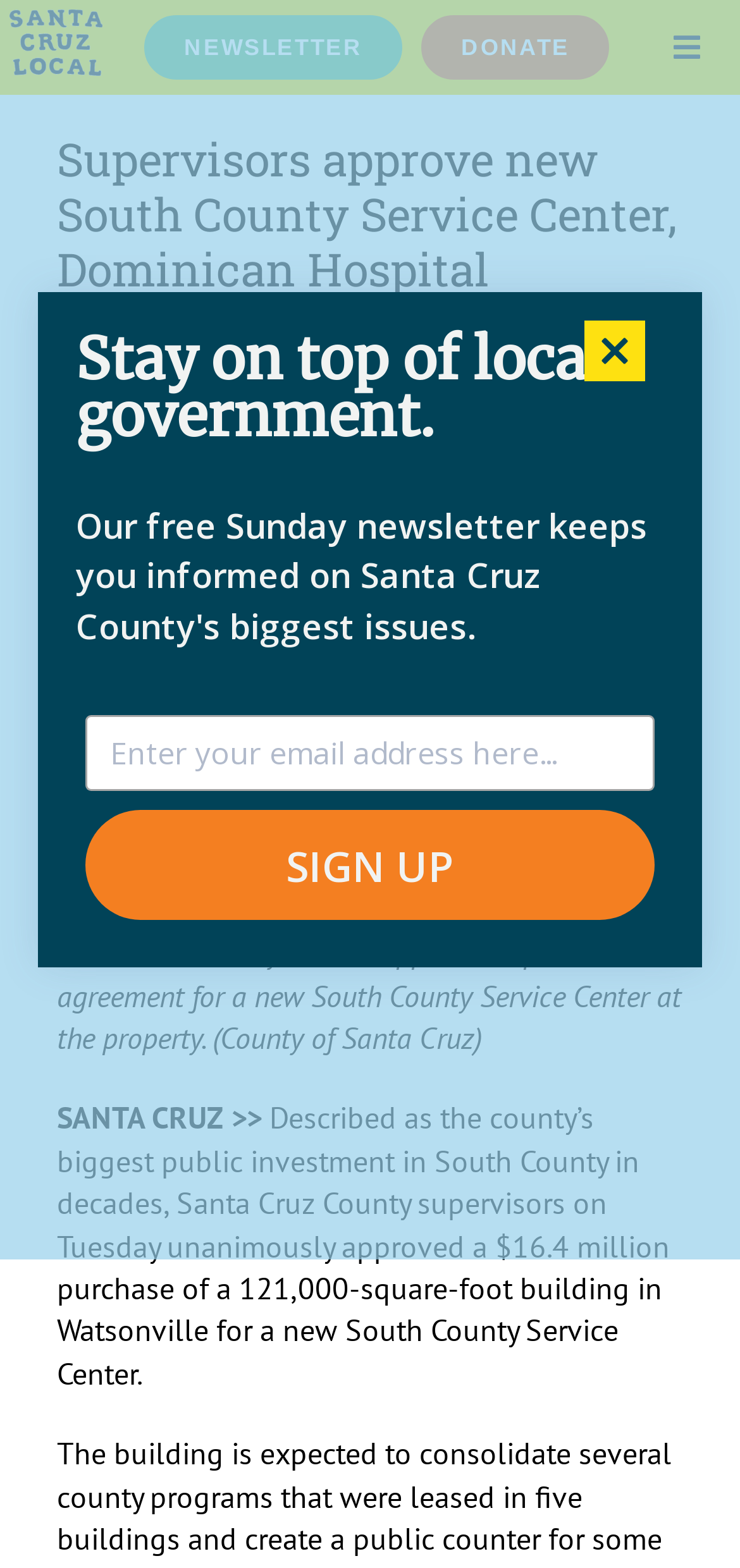What is the size of the building?
Answer the question with a single word or phrase by looking at the picture.

121,000 square feet